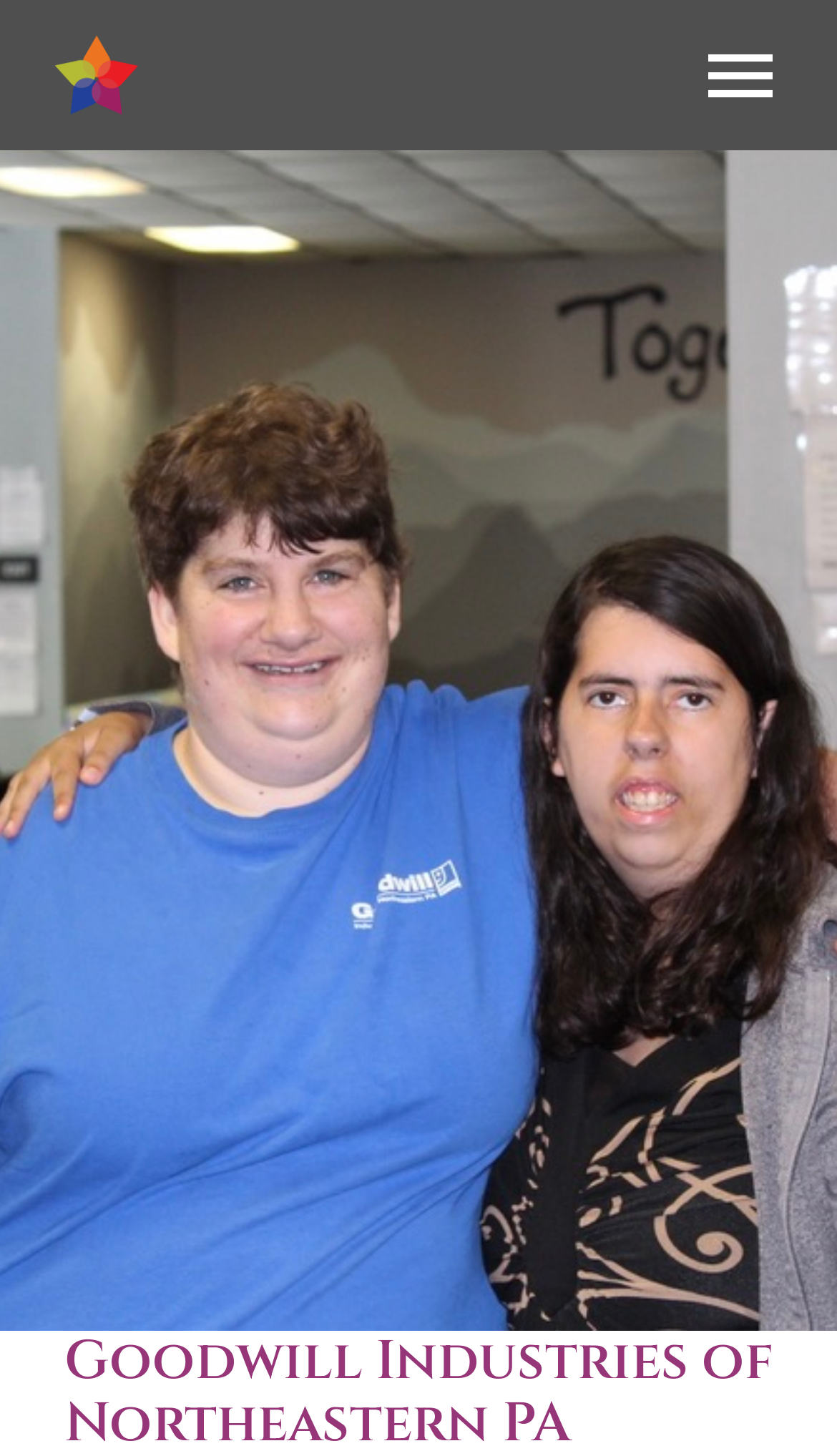Locate the bounding box coordinates of the clickable area needed to fulfill the instruction: "Click the navigation menu".

[0.744, 0.022, 0.936, 0.081]